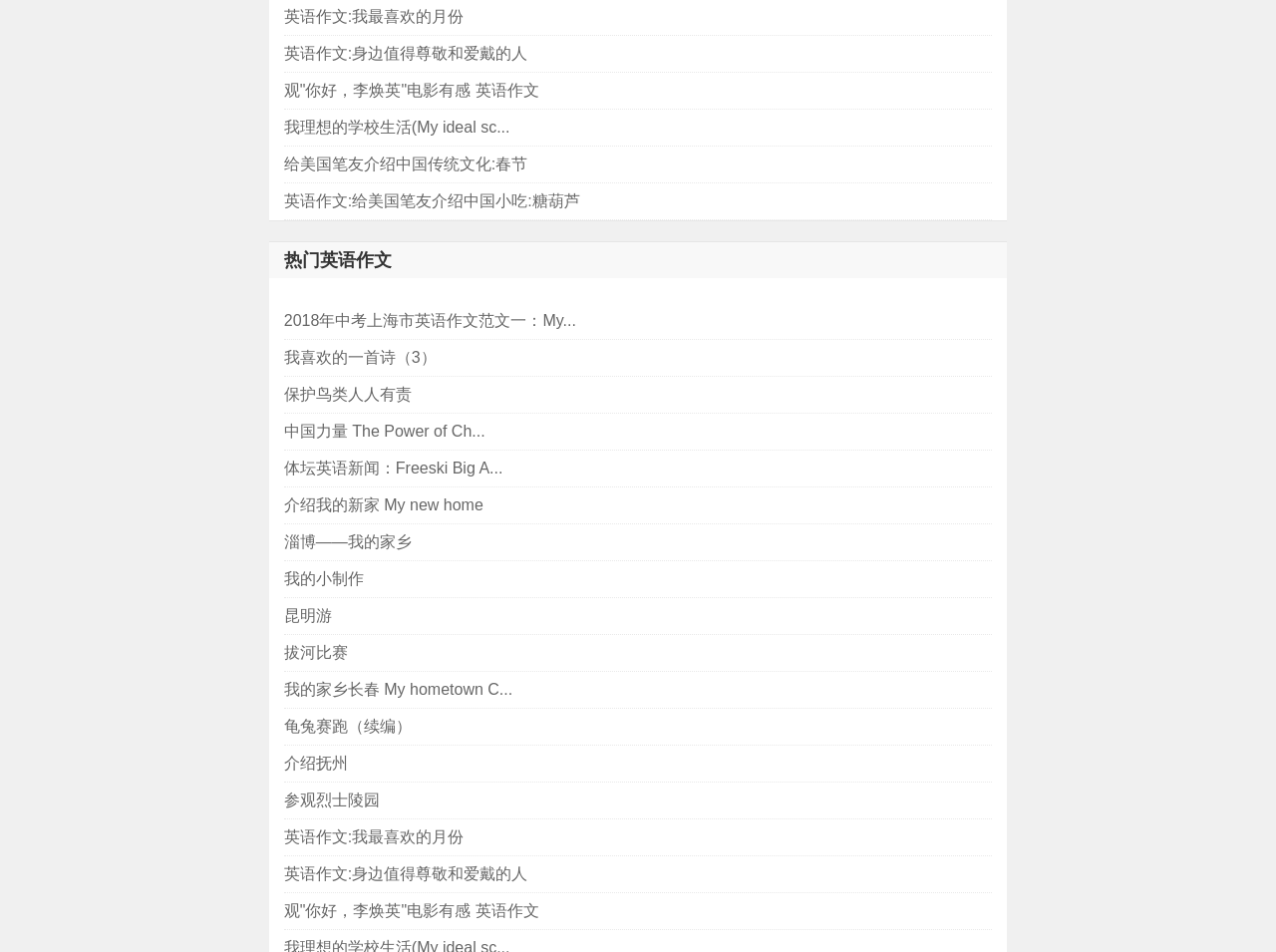Using the provided element description: "体坛英语新闻：Freeski Big A...", identify the bounding box coordinates. The coordinates should be four floats between 0 and 1 in the order [left, top, right, bottom].

[0.222, 0.473, 0.777, 0.511]